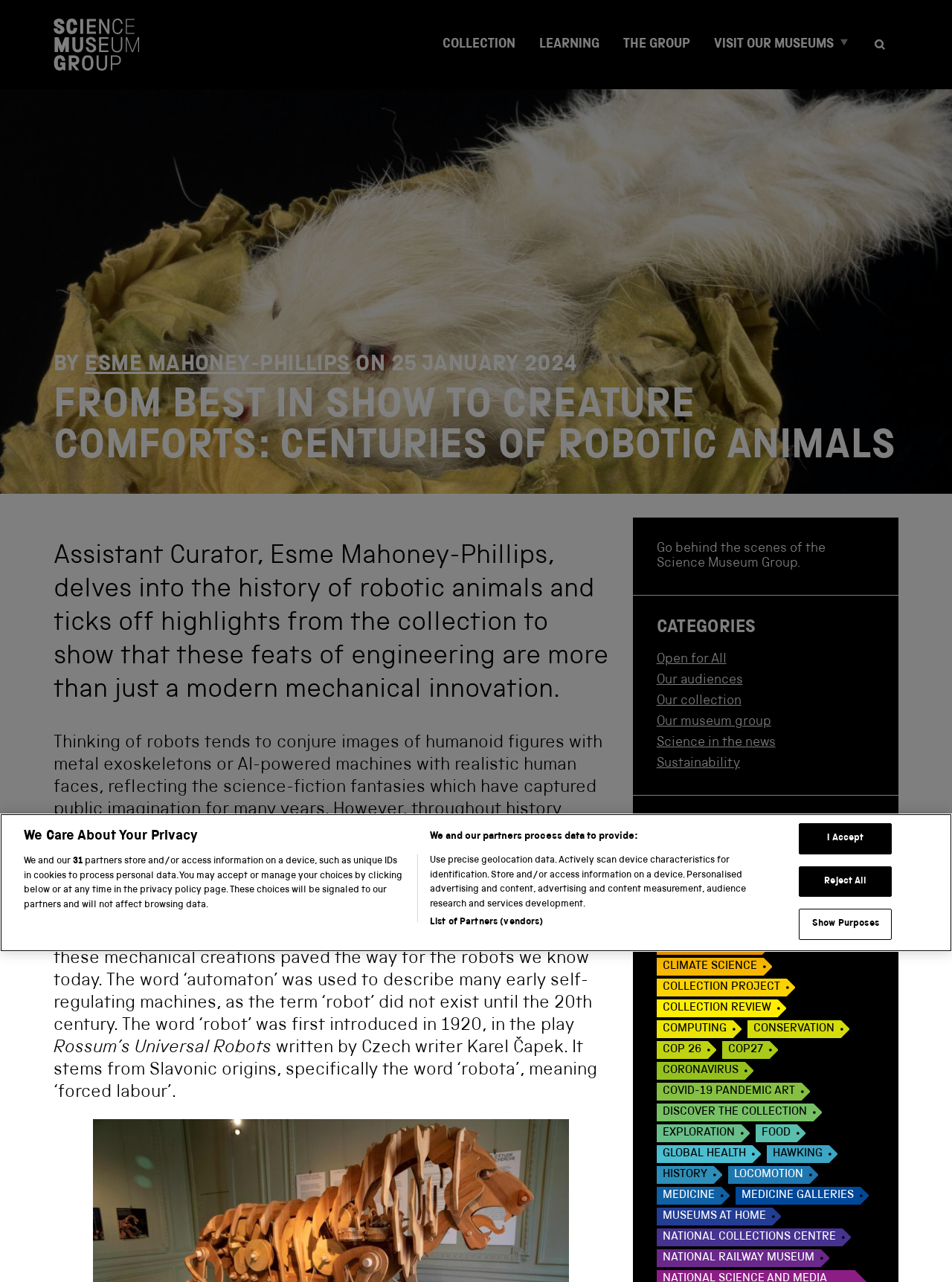Locate the bounding box coordinates of the clickable area to execute the instruction: "Explore the COLLECTION". Provide the coordinates as four float numbers between 0 and 1, represented as [left, top, right, bottom].

[0.452, 0.024, 0.554, 0.045]